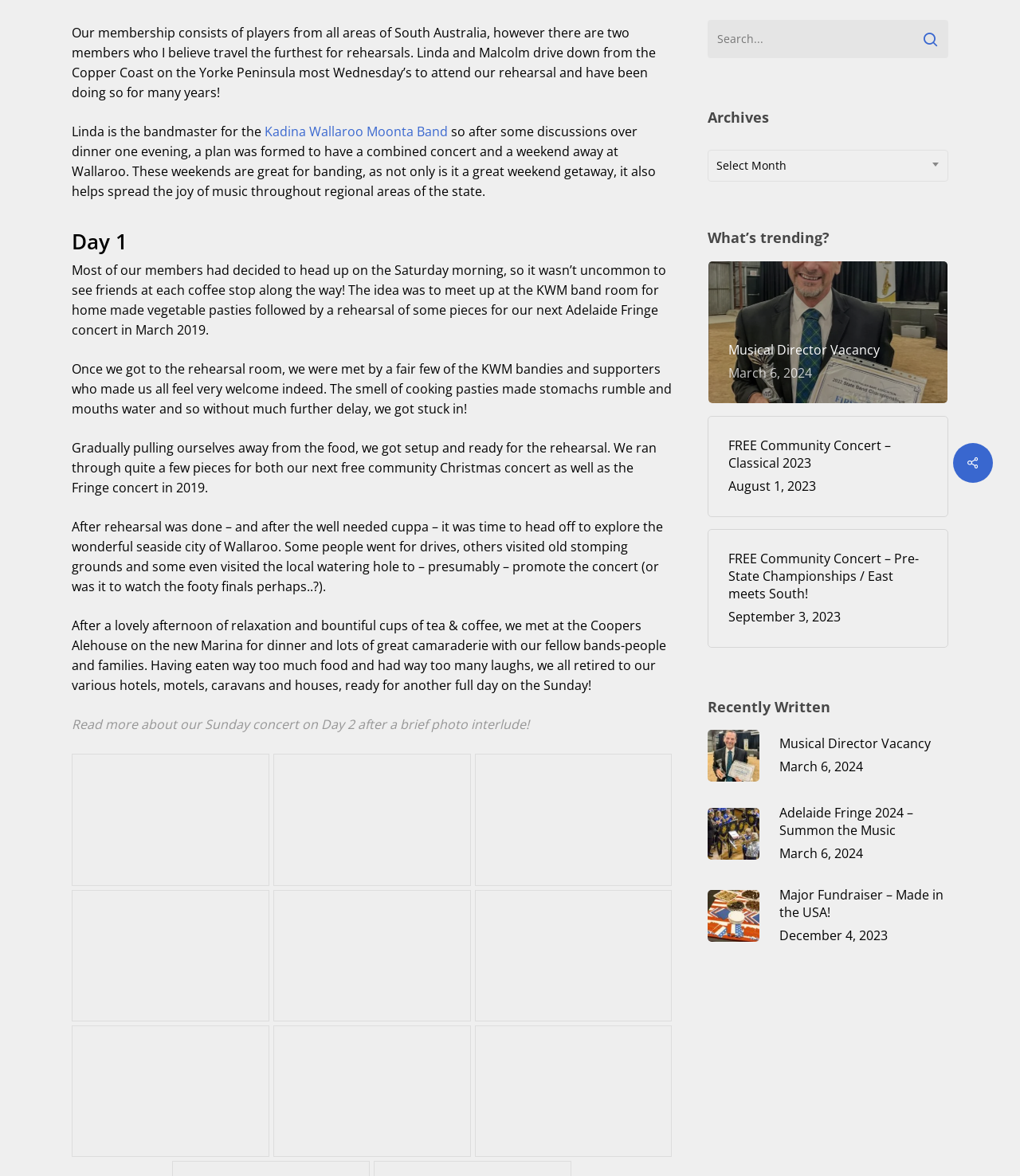Determine the bounding box coordinates in the format (top-left x, top-left y, bottom-right x, bottom-right y). Ensure all values are floating point numbers between 0 and 1. Identify the bounding box of the UI element described by: Search

[0.895, 0.018, 0.93, 0.049]